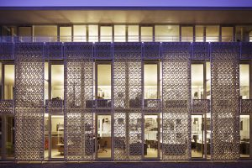Refer to the image and offer a detailed explanation in response to the question: What is the purpose of the large glass windows?

According to the caption, the large glass windows complement the design and provide a transparent view into the interior spaces, which appear well-lit and inviting. This suggests that the primary purpose of the windows is to offer a clear view of the interior.